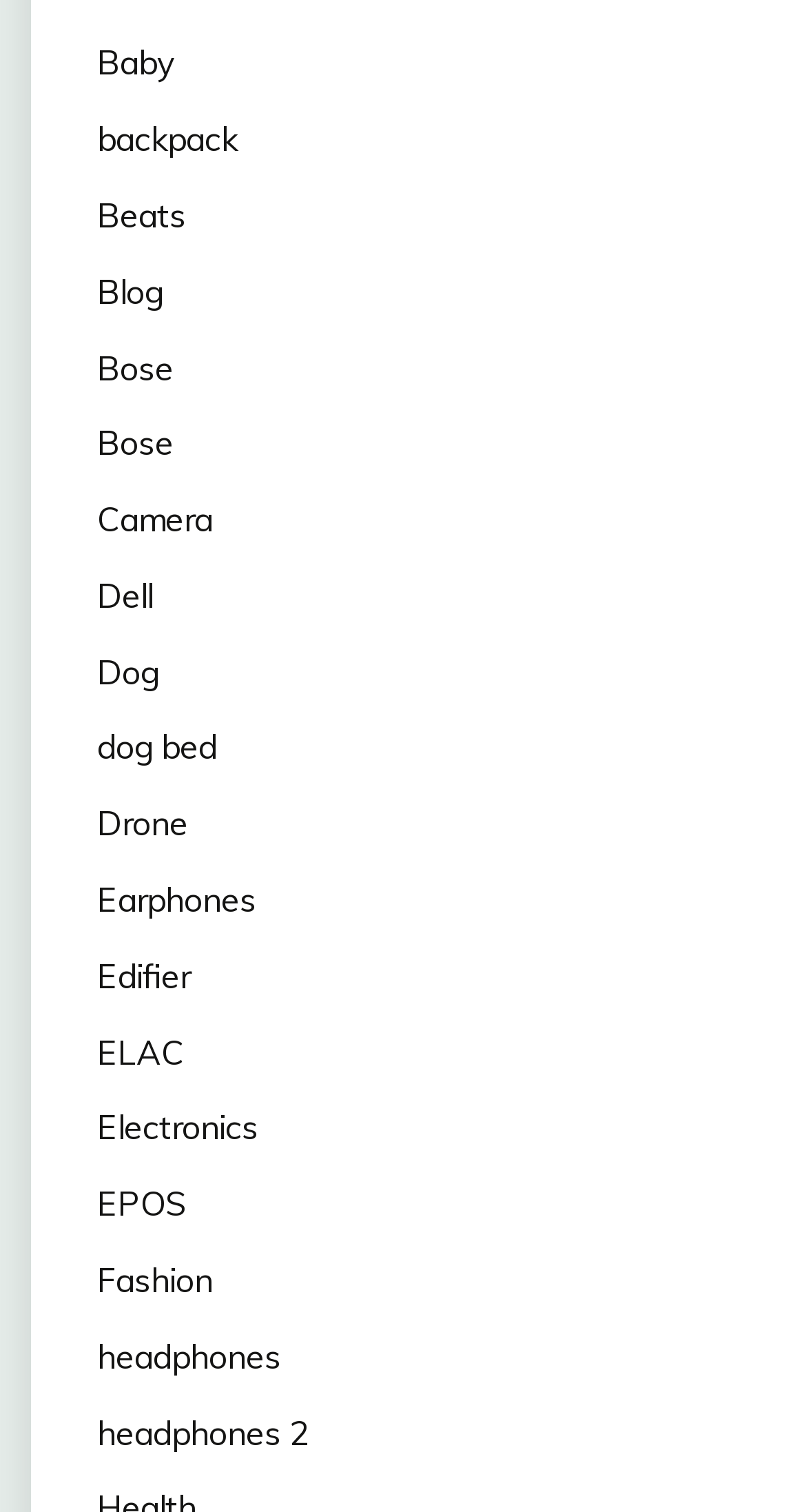Determine the bounding box coordinates for the area that needs to be clicked to fulfill this task: "go to Beats". The coordinates must be given as four float numbers between 0 and 1, i.e., [left, top, right, bottom].

[0.121, 0.128, 0.231, 0.156]